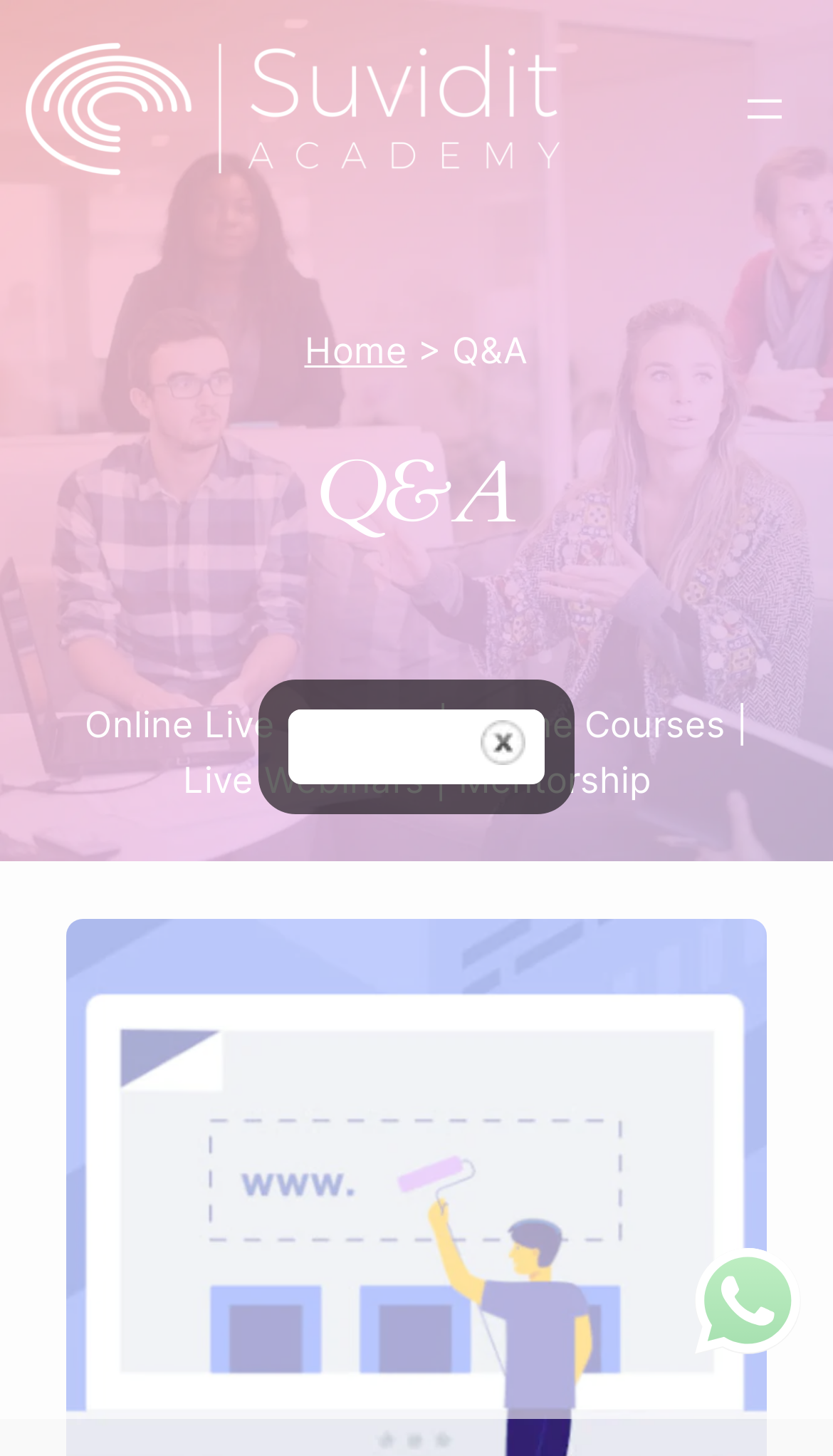Please respond in a single word or phrase: 
How many navigation links are there?

3